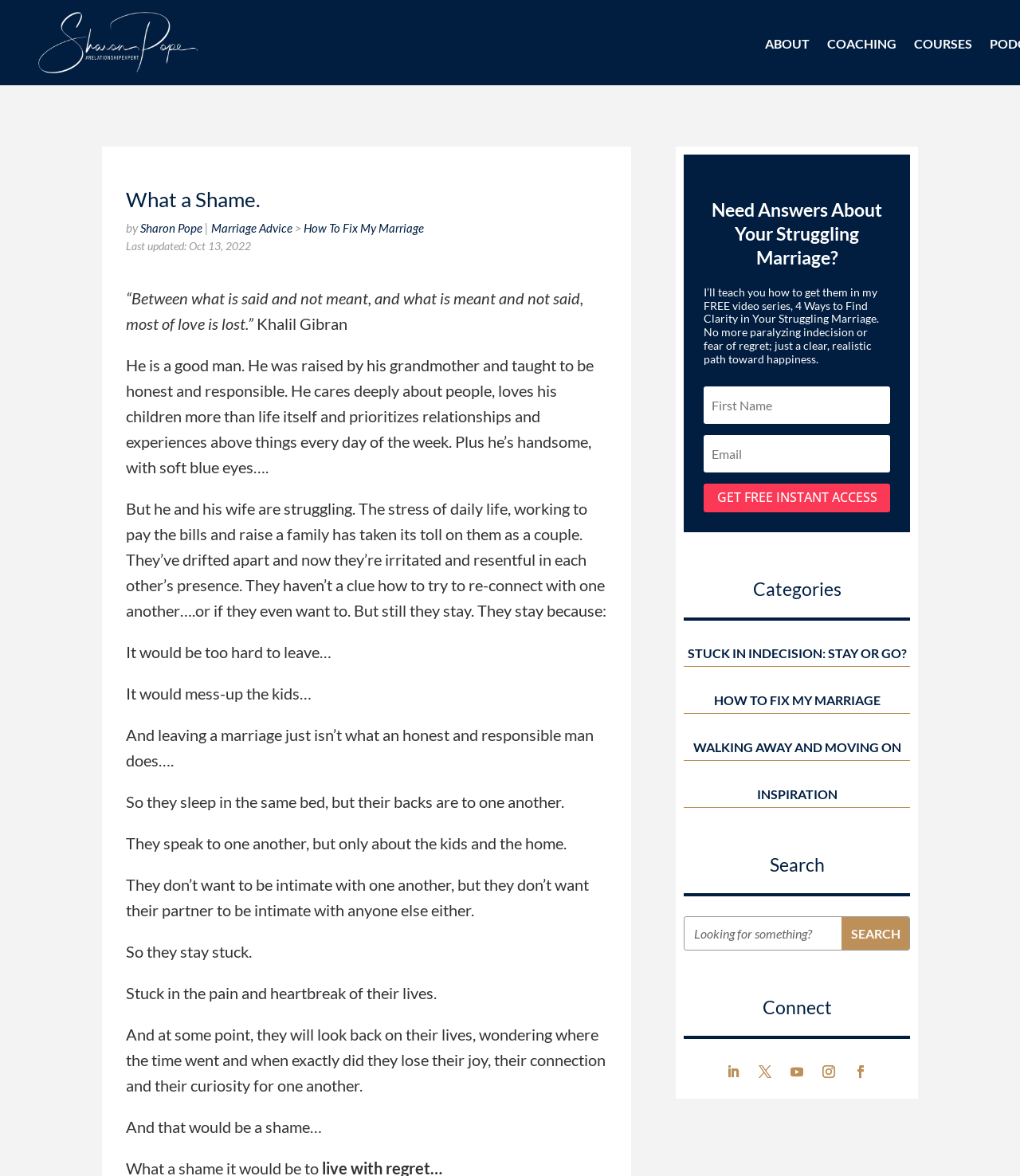Answer the question using only one word or a concise phrase: What is the last updated date of the article?

Oct 13, 2022